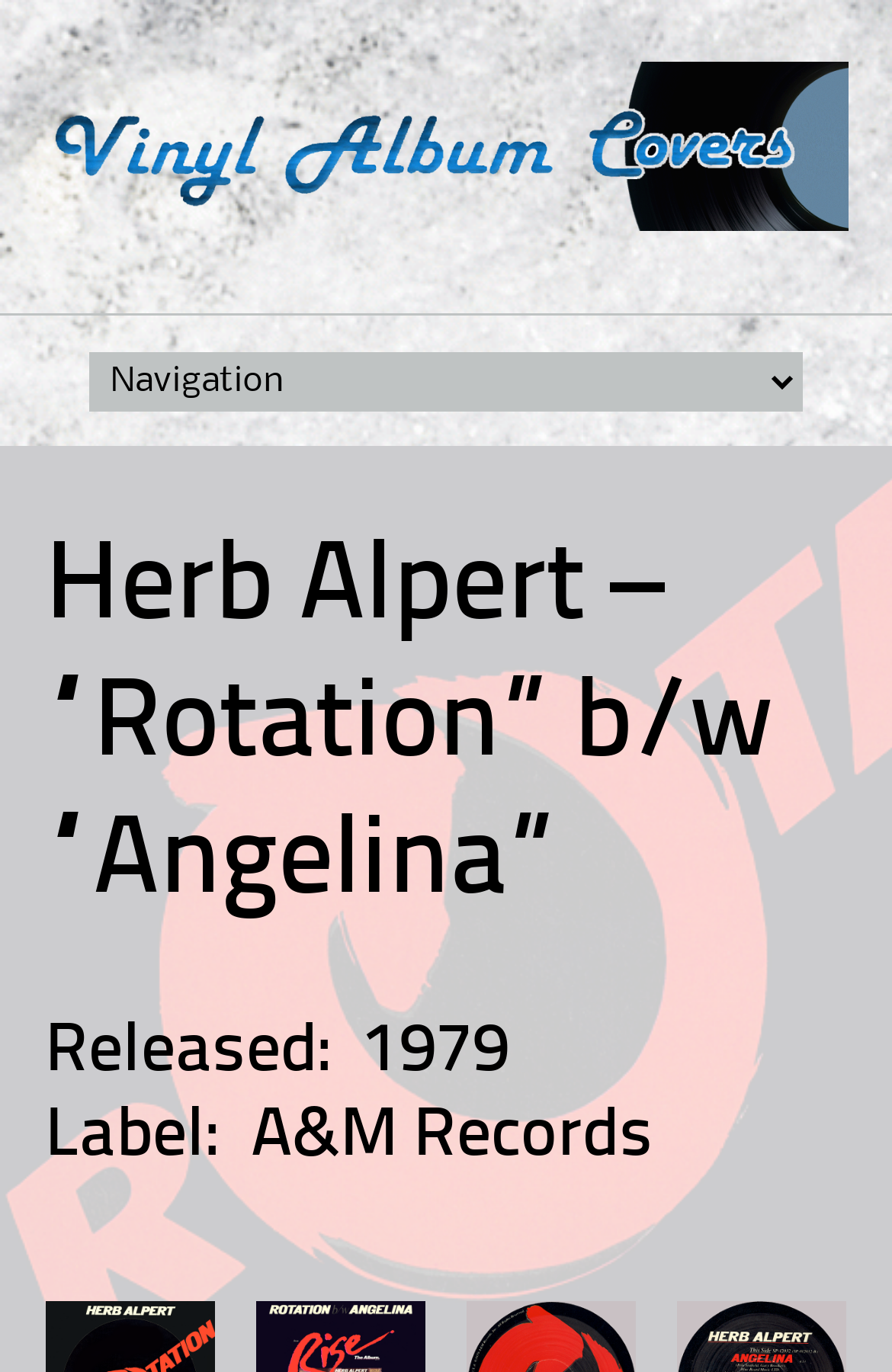Given the element description, predict the bounding box coordinates in the format (top-left x, top-left y, bottom-right x, bottom-right y). Make sure all values are between 0 and 1. Here is the element description: Skip to content

[0.0, 0.23, 0.31, 0.277]